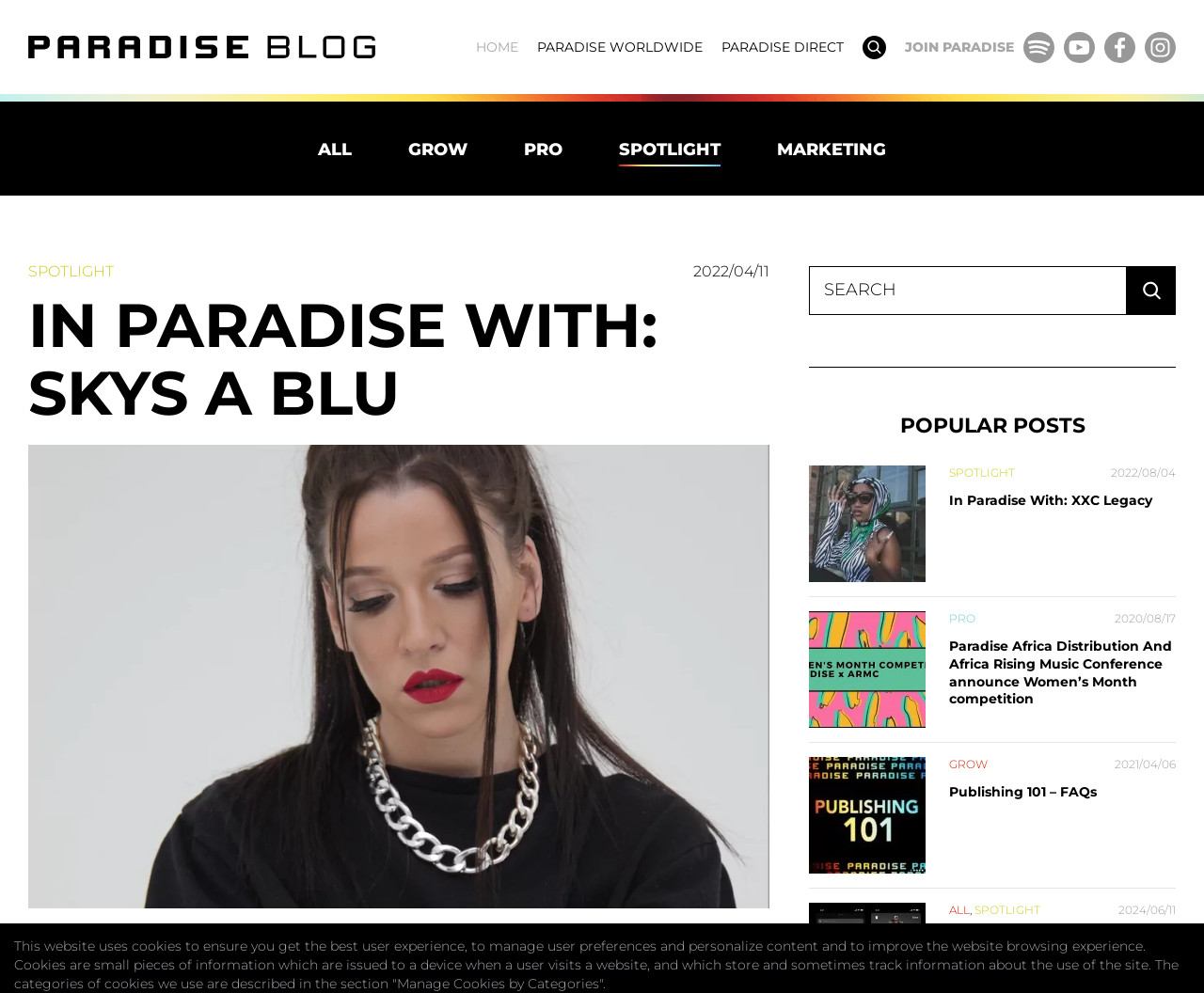What is the purpose of the search box on this webpage?
Refer to the image and give a detailed answer to the query.

The search box is located at the top right corner of the webpage, and it allows users to search for specific content within the website, such as blog posts or articles.